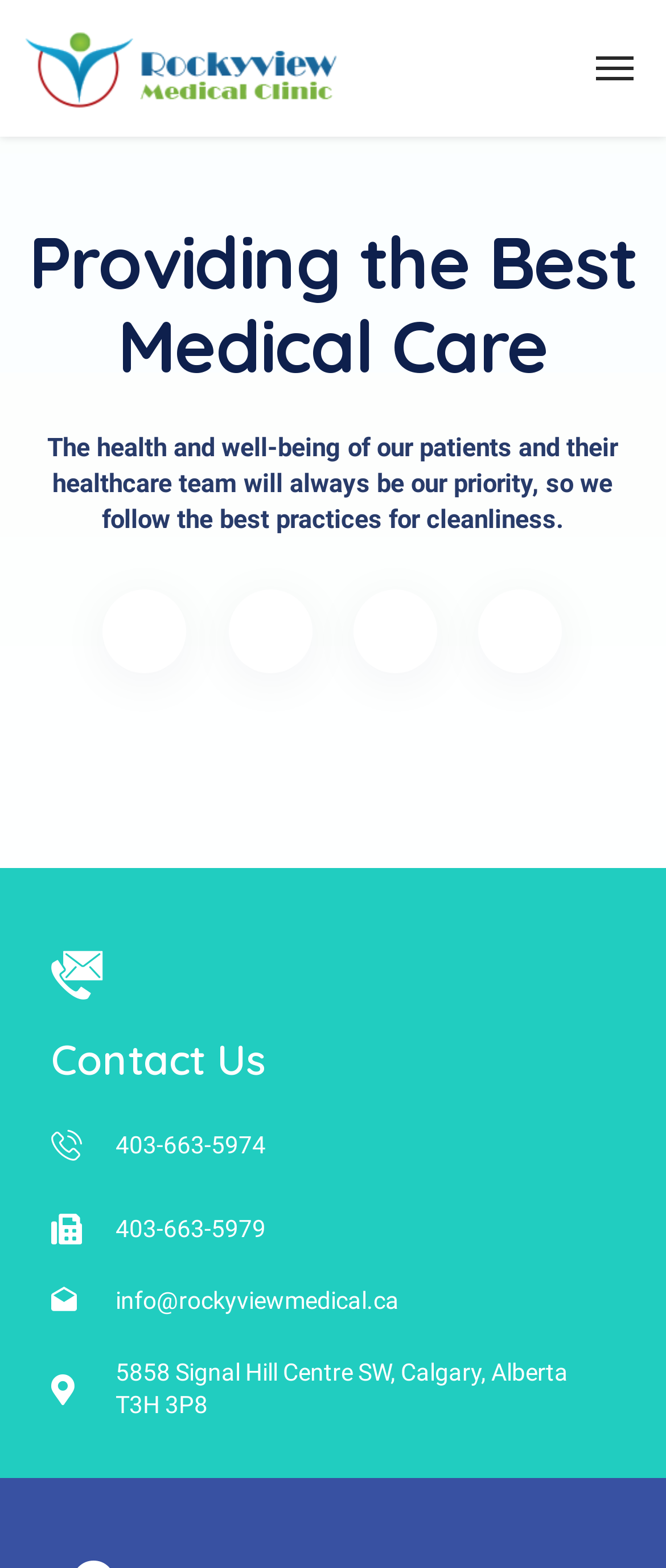Answer the following query with a single word or phrase:
What is the address of Rockyview Medical?

5858 Signal Hill Centre SW, Calgary, Alberta T3H 3P8